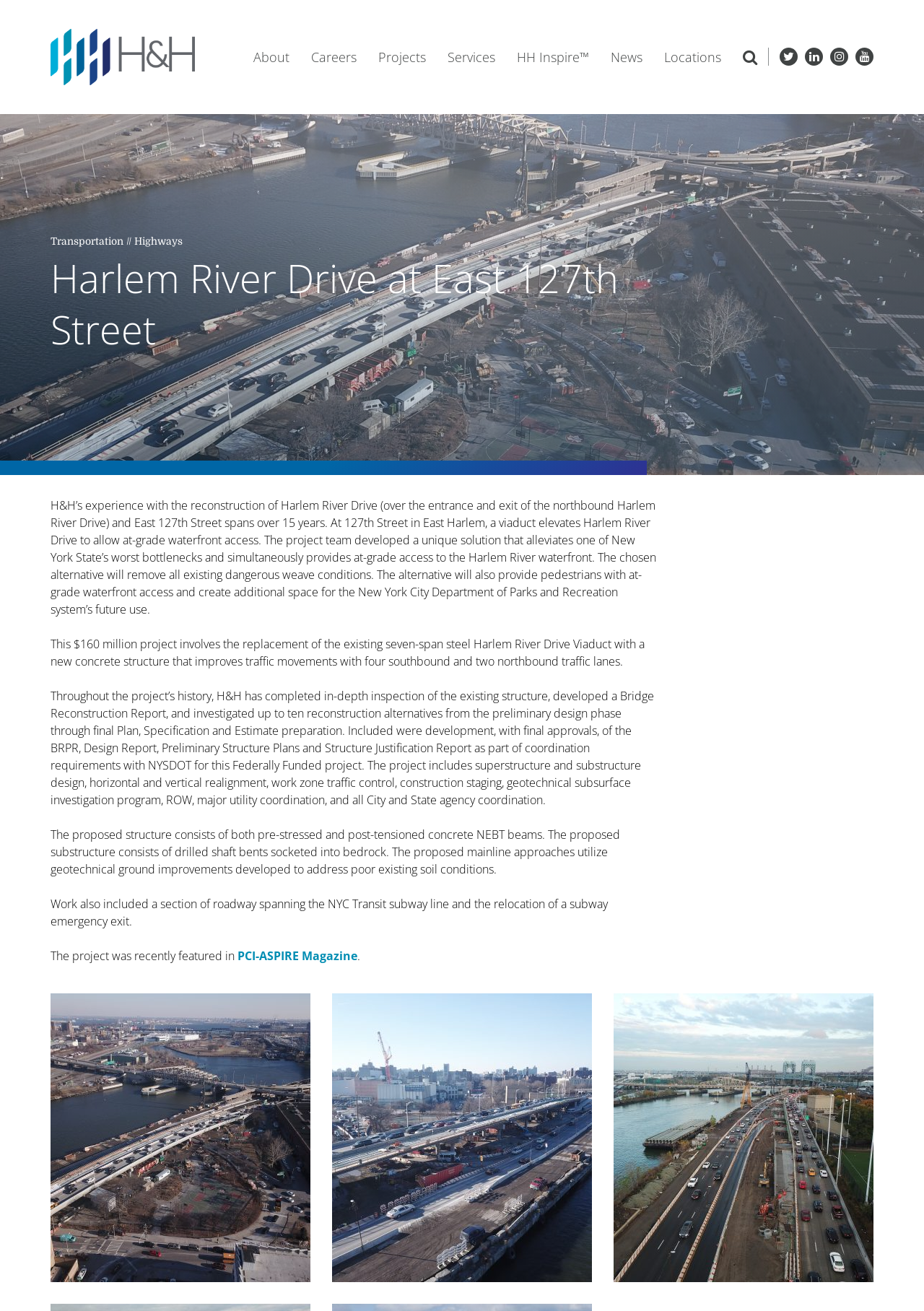What is the name of the company?
Please answer using one word or phrase, based on the screenshot.

H&H